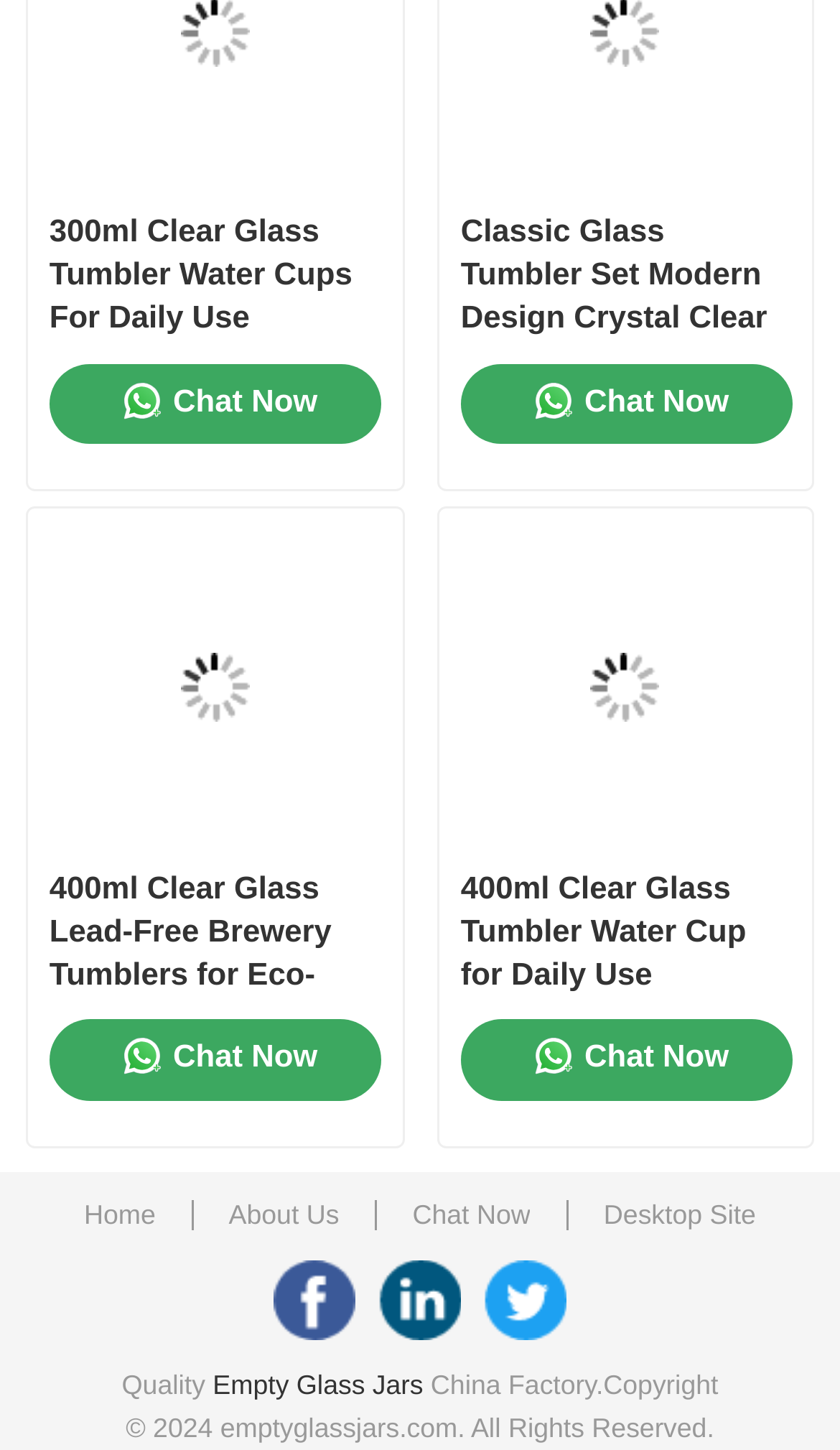Bounding box coordinates are specified in the format (top-left x, top-left y, bottom-right x, bottom-right y). All values are floating point numbers bounded between 0 and 1. Please provide the bounding box coordinate of the region this sentence describes: Chat Now

[0.548, 0.25, 0.943, 0.306]